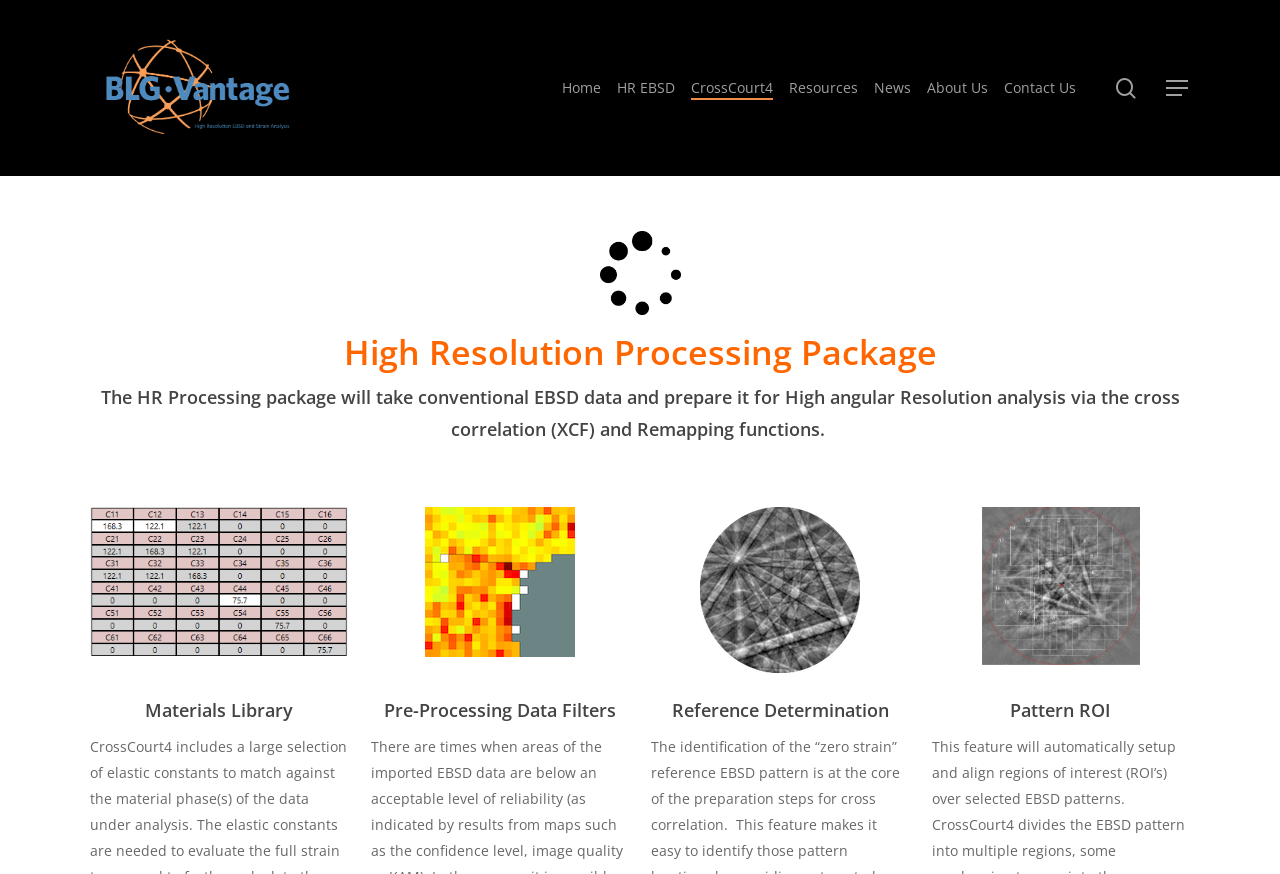What is the text on the top-left corner of the webpage?
Based on the image, give a one-word or short phrase answer.

HR-EBSD.com